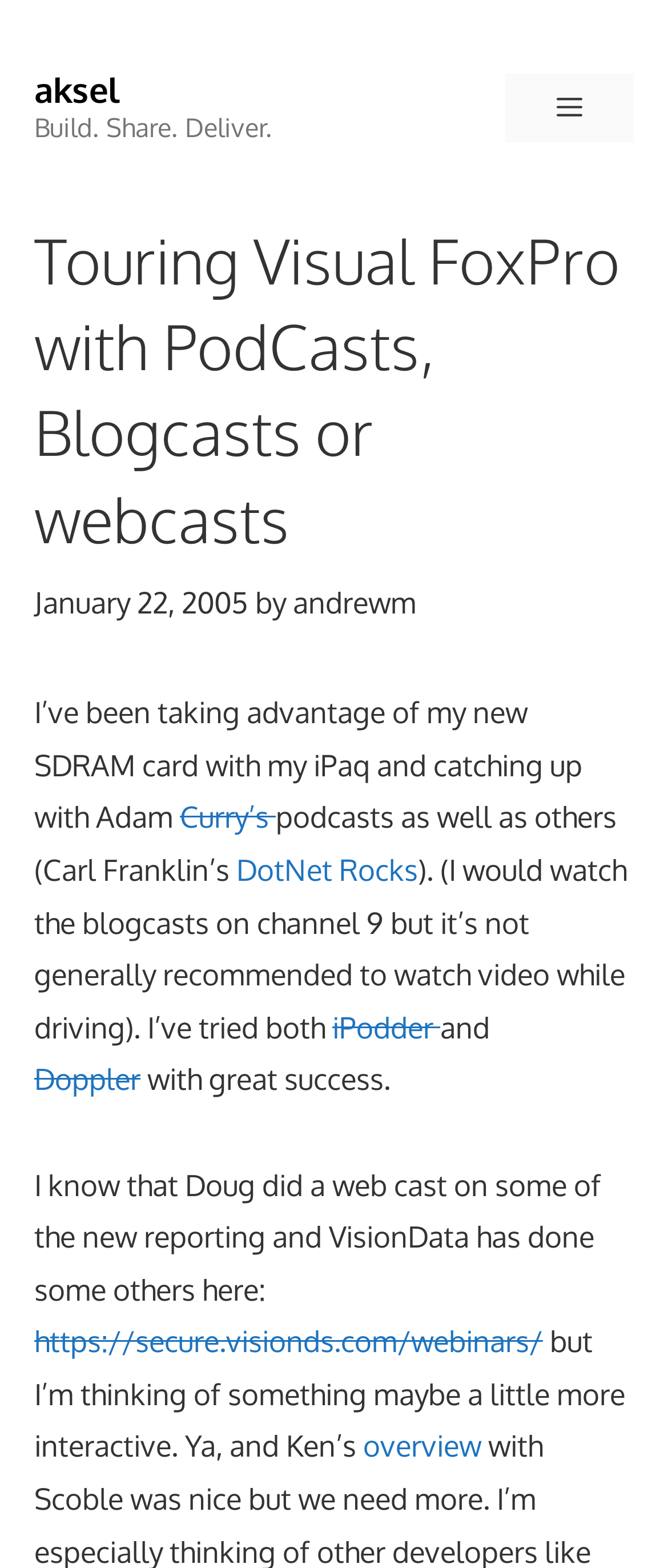Identify the bounding box coordinates for the region of the element that should be clicked to carry out the instruction: "Read the post by 'andrewm'". The bounding box coordinates should be four float numbers between 0 and 1, i.e., [left, top, right, bottom].

[0.438, 0.372, 0.623, 0.395]